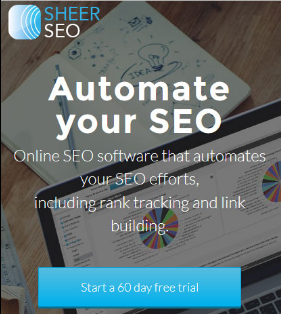What is the duration of the free trial?
Kindly answer the question with as much detail as you can.

The image features a clear call-to-action button that reads 'Start a 60-day free trial', indicating that potential users can explore the software's features without any initial commitment for a period of 60 days.